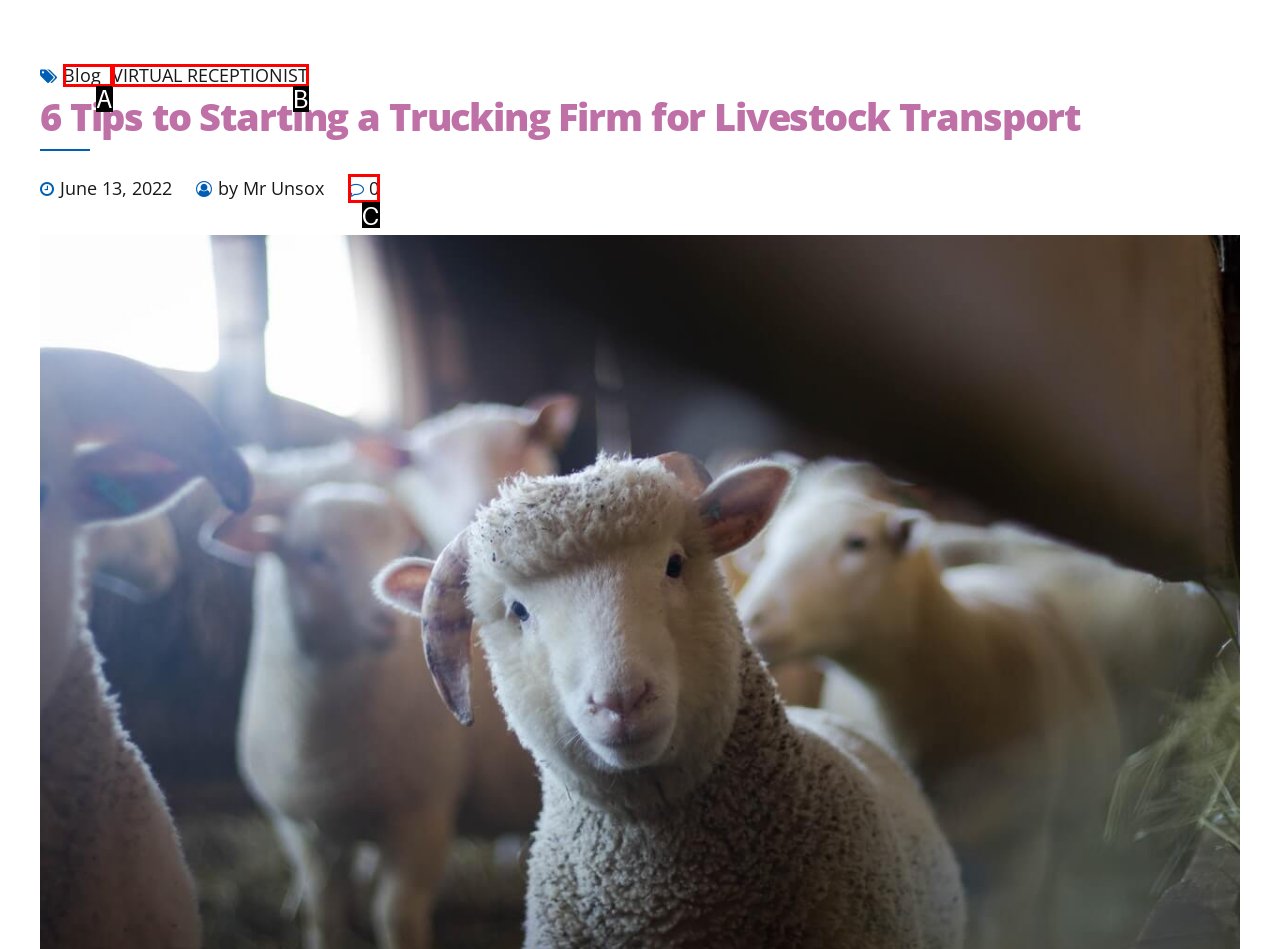Determine which option aligns with the description: 0. Provide the letter of the chosen option directly.

C